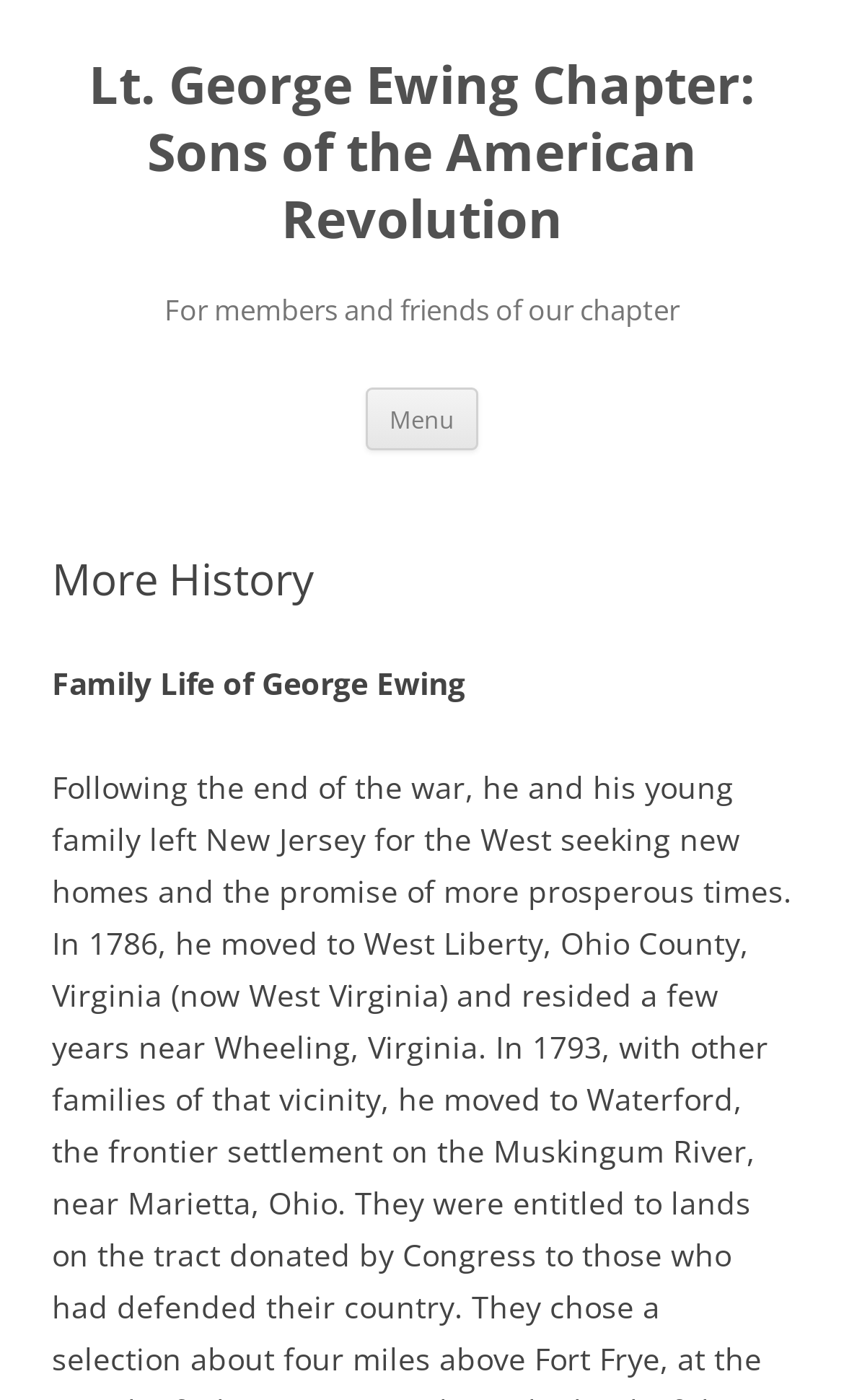What is the topic of the 'More History' section?
Please provide a comprehensive answer based on the information in the image.

The 'More History' section is a subheading that appears below the main heading, and it contains a static text element that reads 'Family Life of George Ewing', indicating that this section is about the family life of George Ewing.